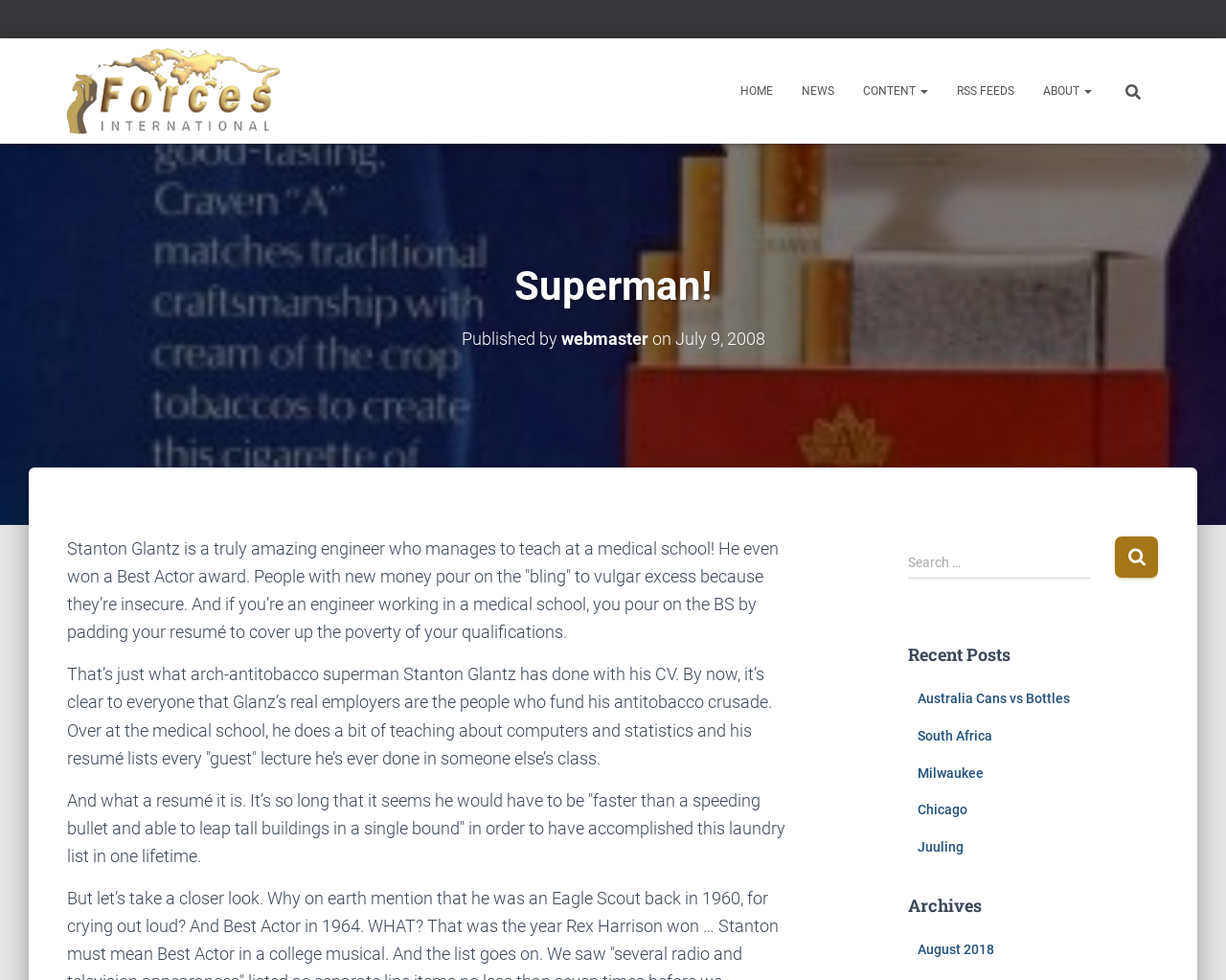What is the topic of the recent posts section?
Based on the image, respond with a single word or phrase.

Various locations